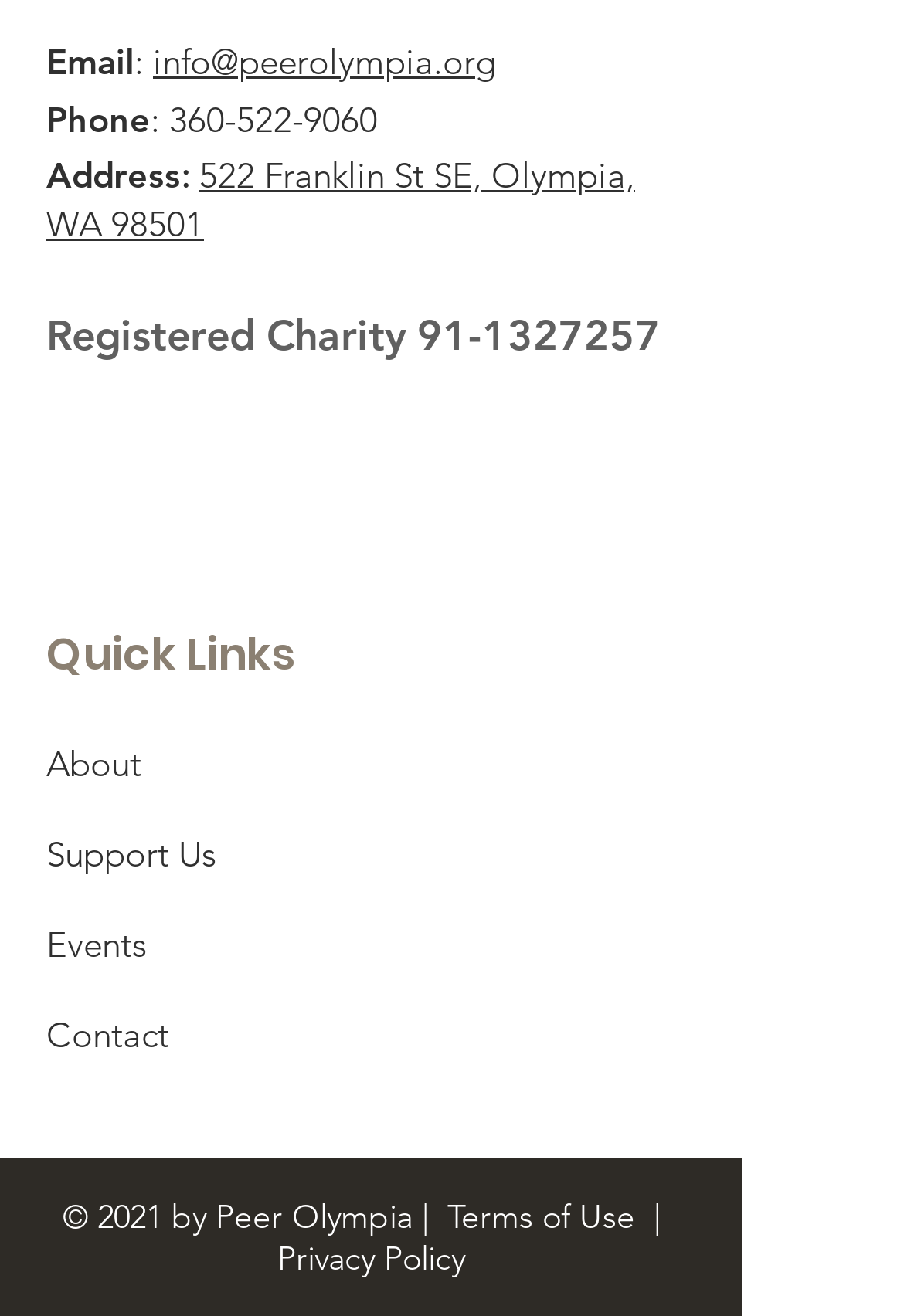Using the details in the image, give a detailed response to the question below:
What is the phone number?

I found the phone number by looking at the text next to the 'Phone' label, which is '360-522-9060'.